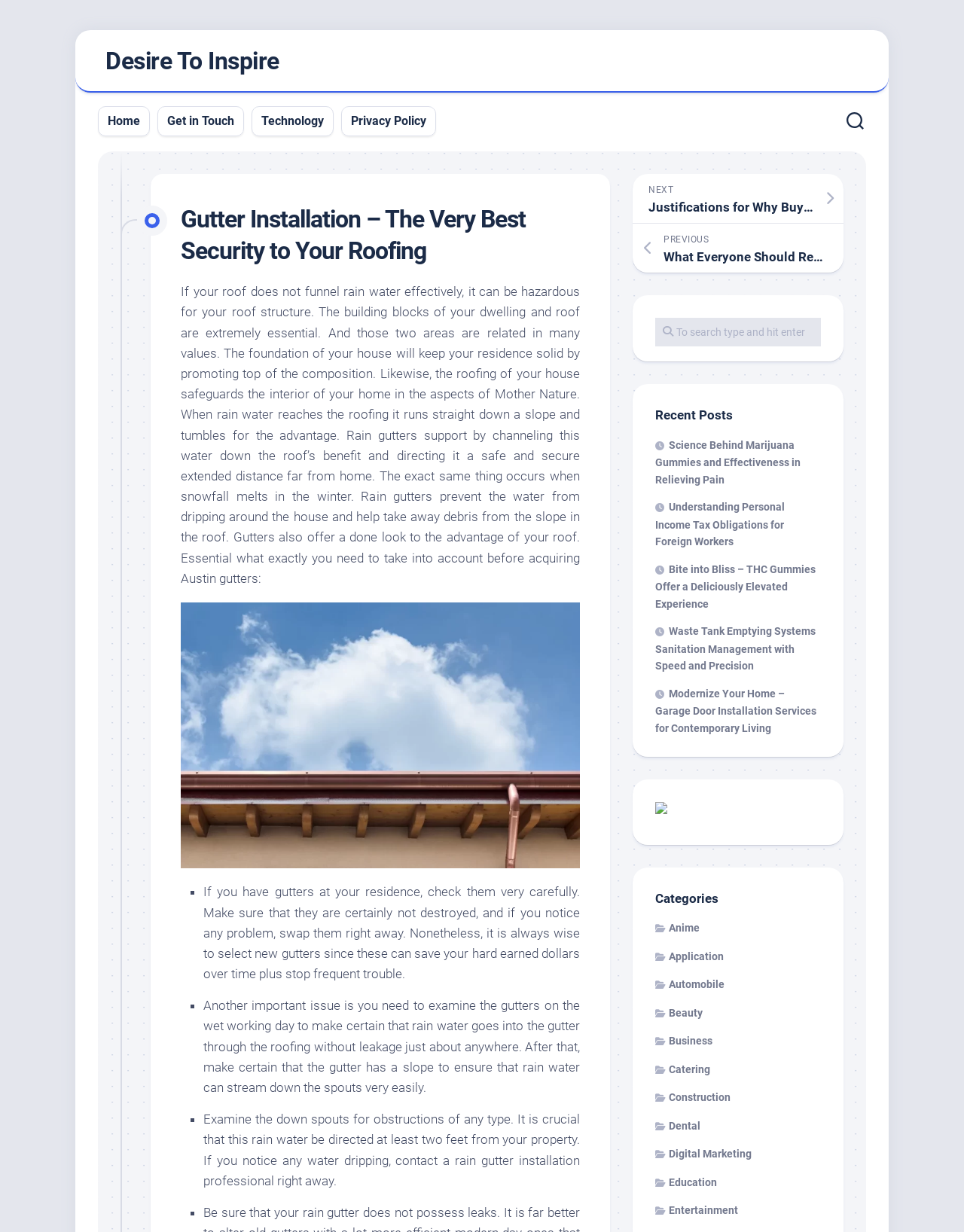What should you check on a wet day?
Answer with a single word or phrase, using the screenshot for reference.

Gutters